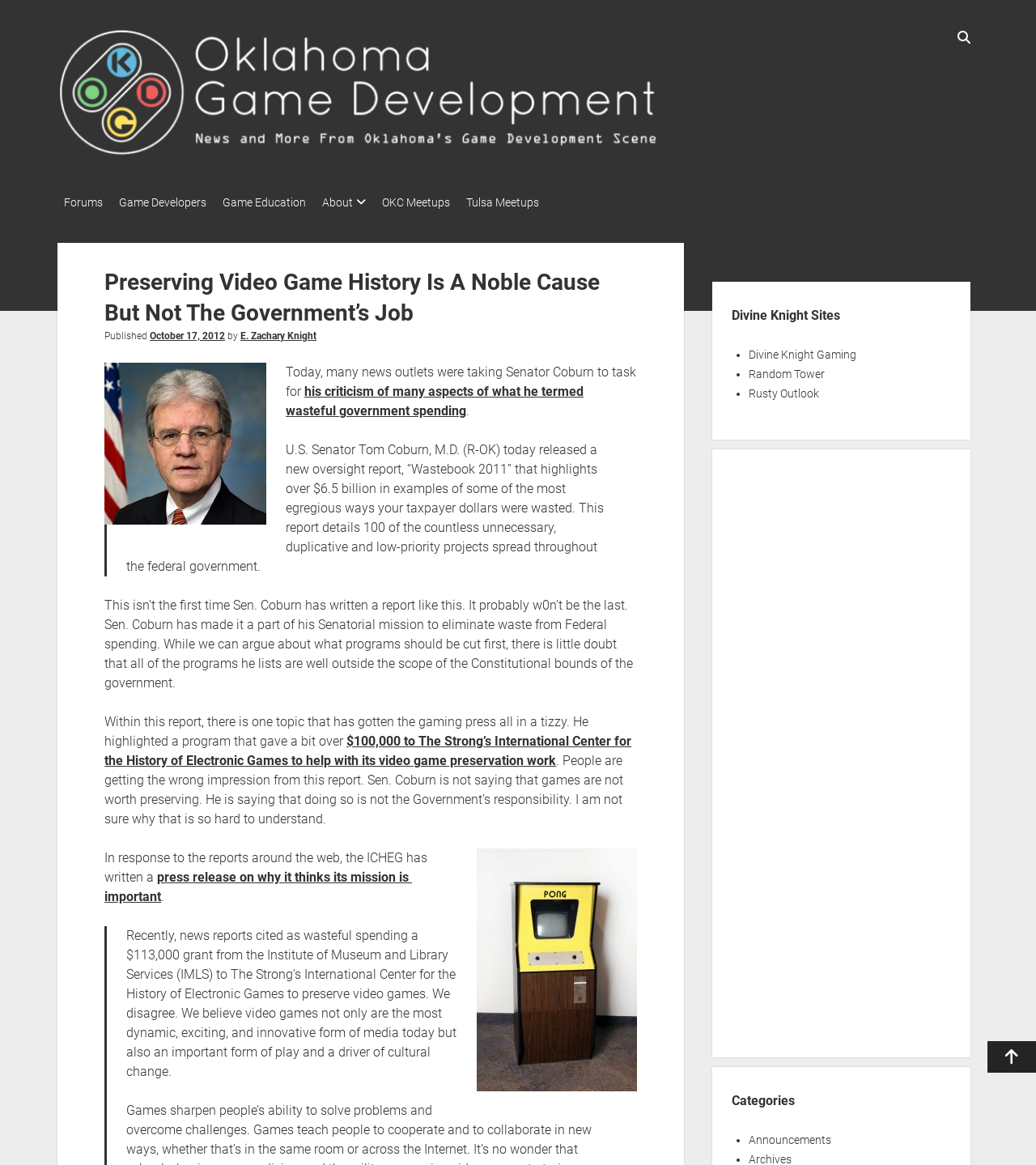Locate the bounding box coordinates of the area that needs to be clicked to fulfill the following instruction: "Read about game developers". The coordinates should be in the format of four float numbers between 0 and 1, namely [left, top, right, bottom].

[0.116, 0.166, 0.213, 0.184]